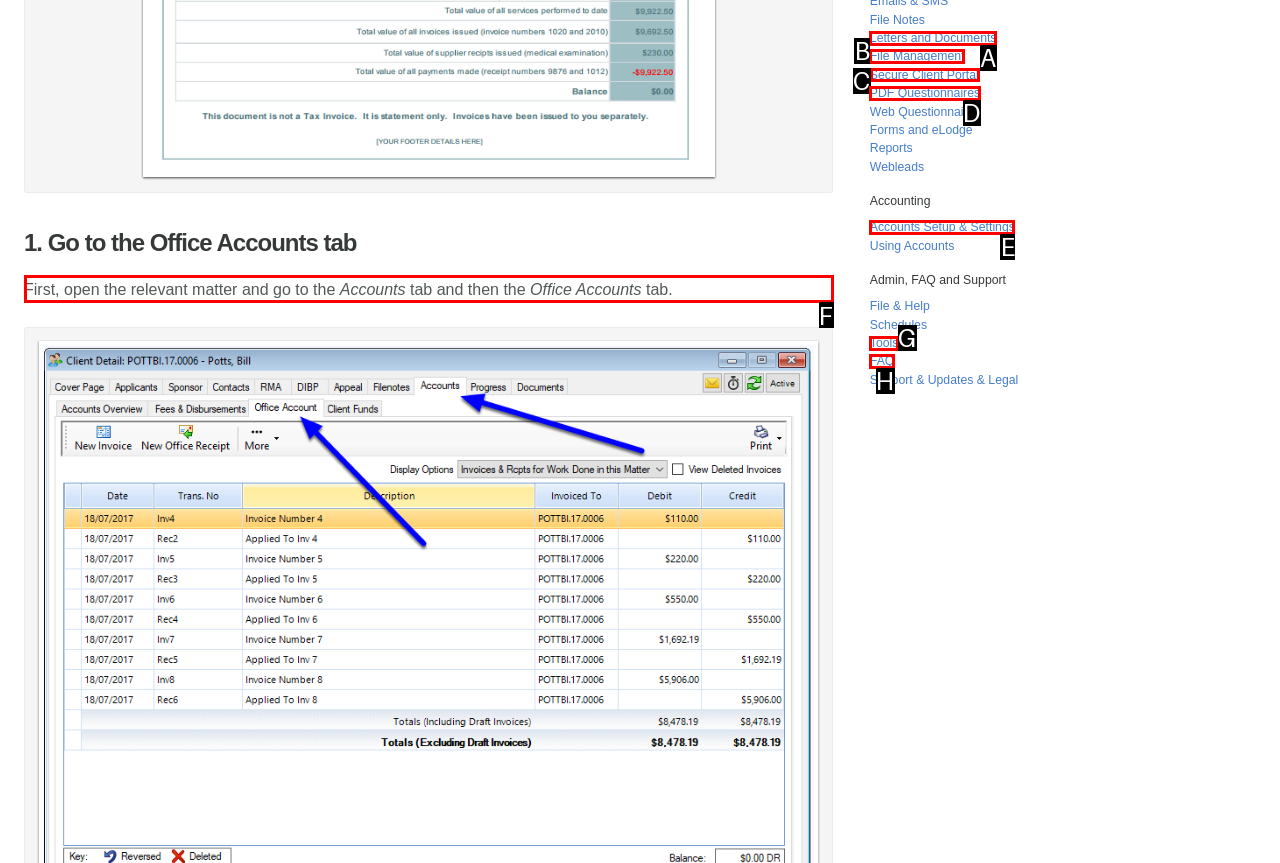Provide the letter of the HTML element that you need to click on to perform the task: Open Secure Client Portal.
Answer with the letter corresponding to the correct option.

C